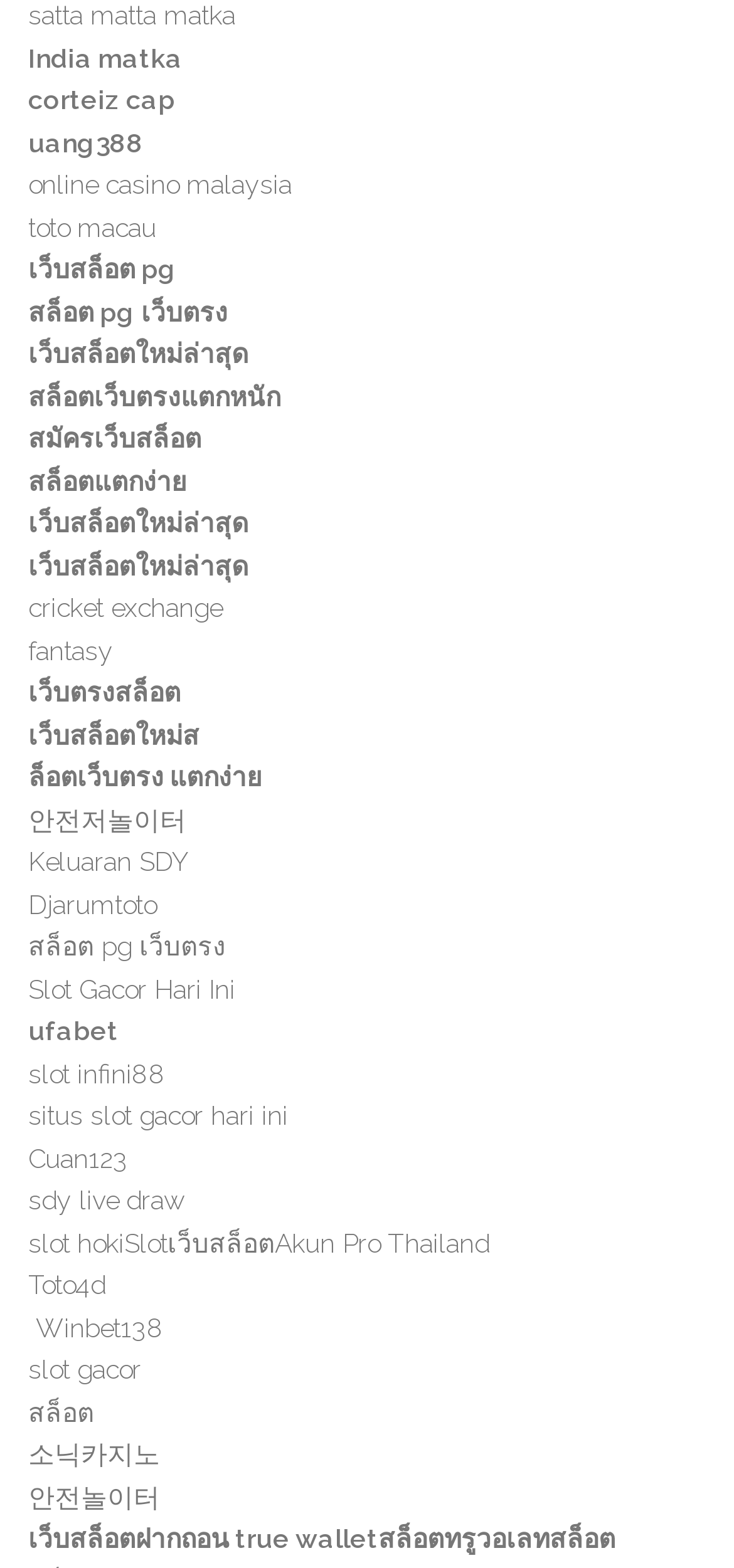Given the webpage screenshot and the description, determine the bounding box coordinates (top-left x, top-left y, bottom-right x, bottom-right y) that define the location of the UI element matching this description: Learn

None